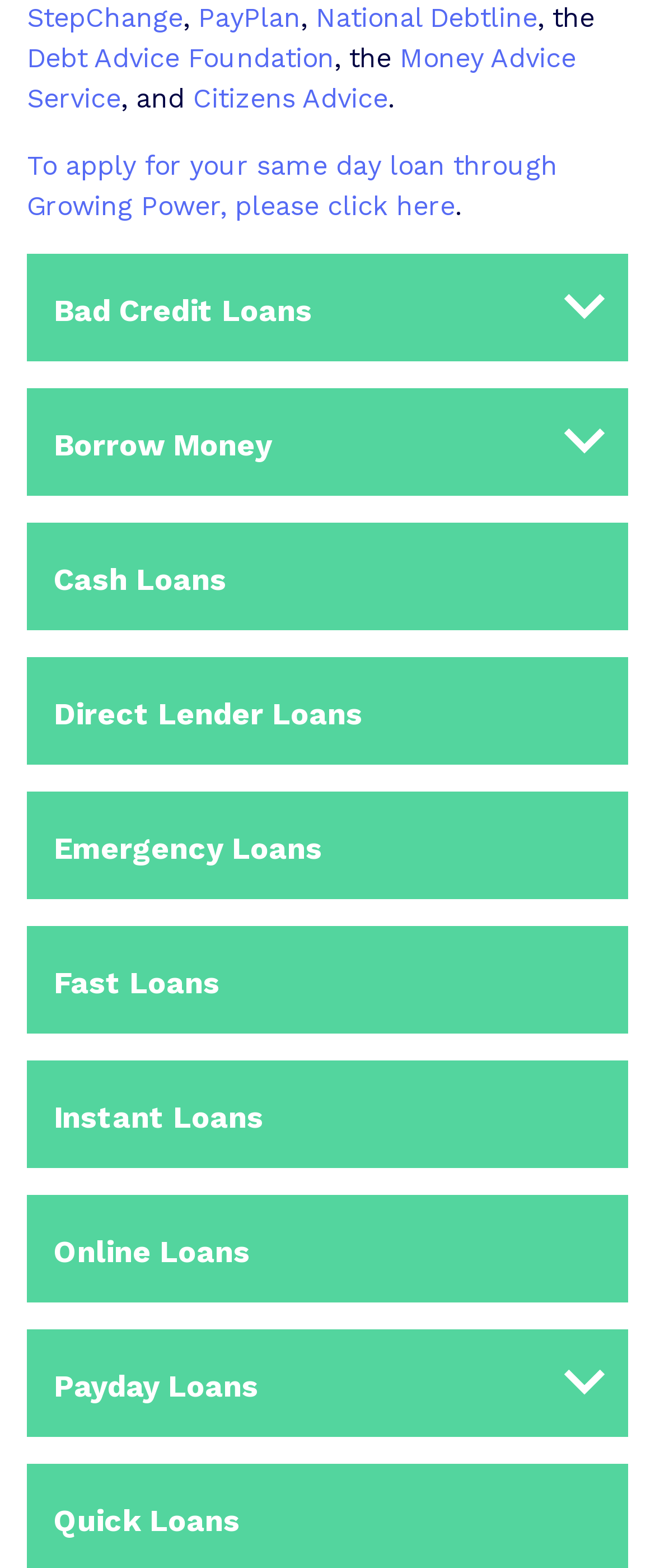Please specify the coordinates of the bounding box for the element that should be clicked to carry out this instruction: "Get debt advice from Citizens Advice". The coordinates must be four float numbers between 0 and 1, formatted as [left, top, right, bottom].

[0.295, 0.052, 0.592, 0.073]